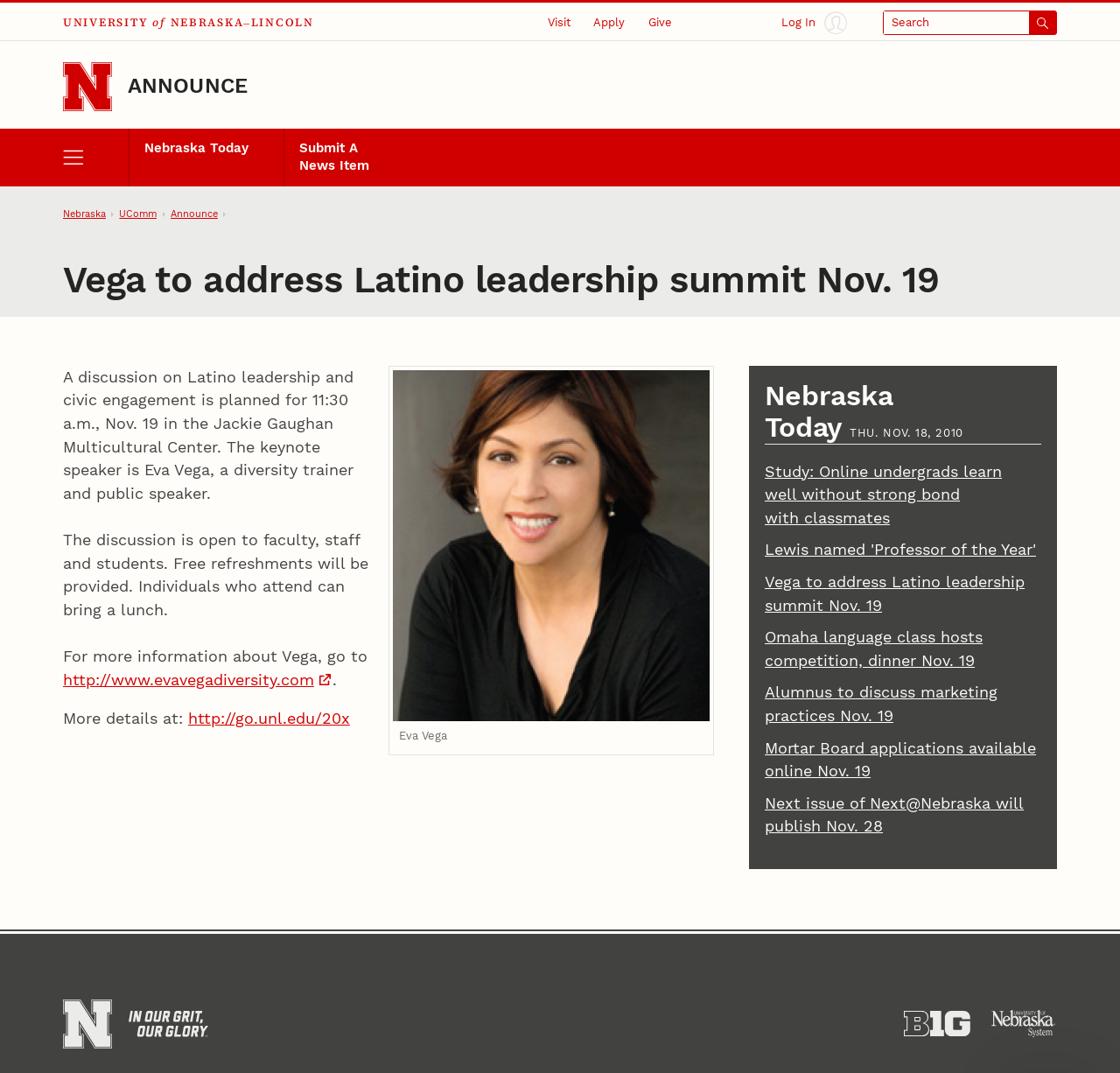Determine the bounding box coordinates of the target area to click to execute the following instruction: "Go to the University of Nebraska–Lincoln home page."

[0.056, 0.058, 0.1, 0.103]